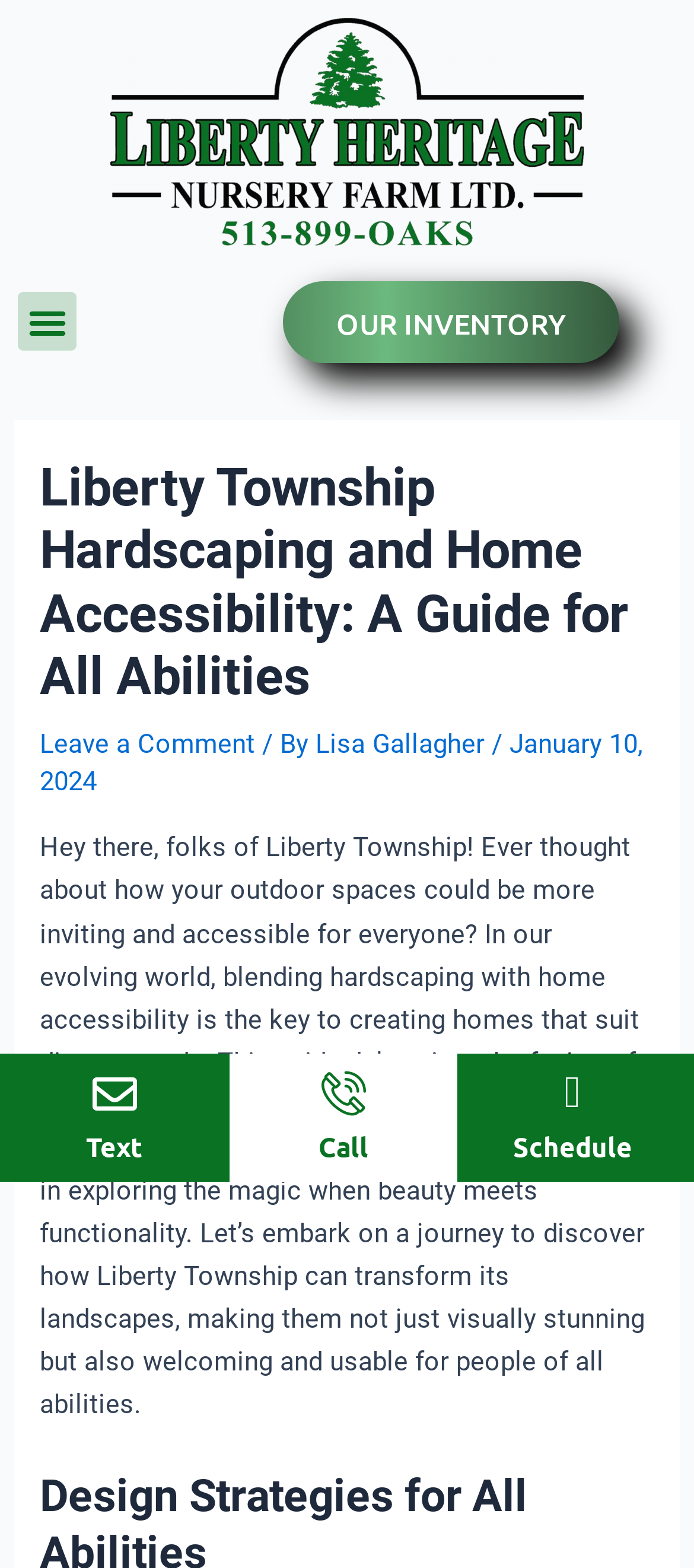Locate the bounding box coordinates of the element that should be clicked to fulfill the instruction: "Click the Text link".

[0.124, 0.719, 0.206, 0.742]